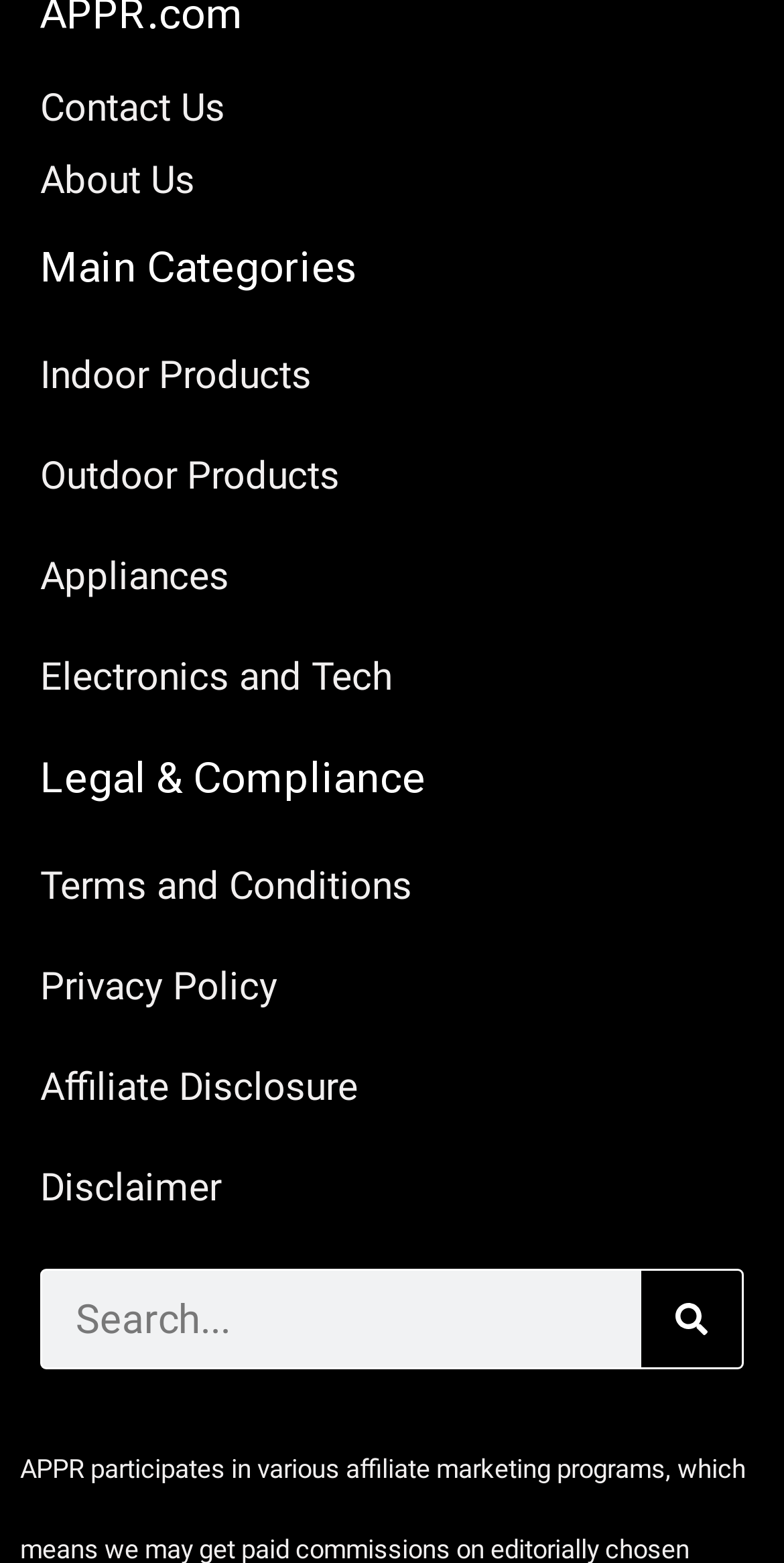Where is the 'About Us' link located?
Kindly answer the question with as much detail as you can.

The 'About Us' link is located at the top of the webpage because its y-coordinate is 0.099, which is one of the smallest y-coordinates among all the links, indicating that it is near the top of the webpage.